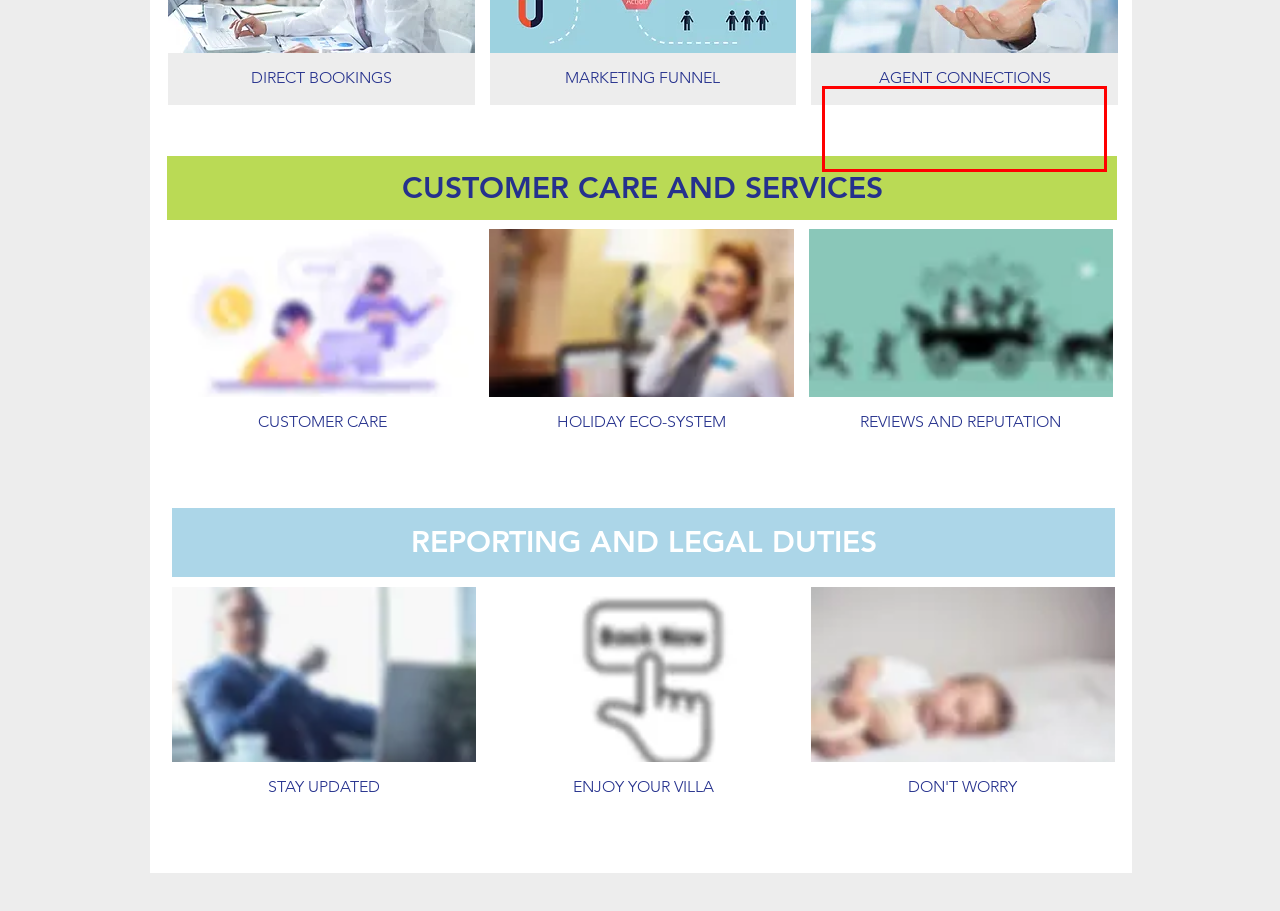Perform OCR on the text inside the red-bordered box in the provided screenshot and output the content.

The networking power. As your lead agent, we shall leverage on our extended network of selected agents to increase your rental income